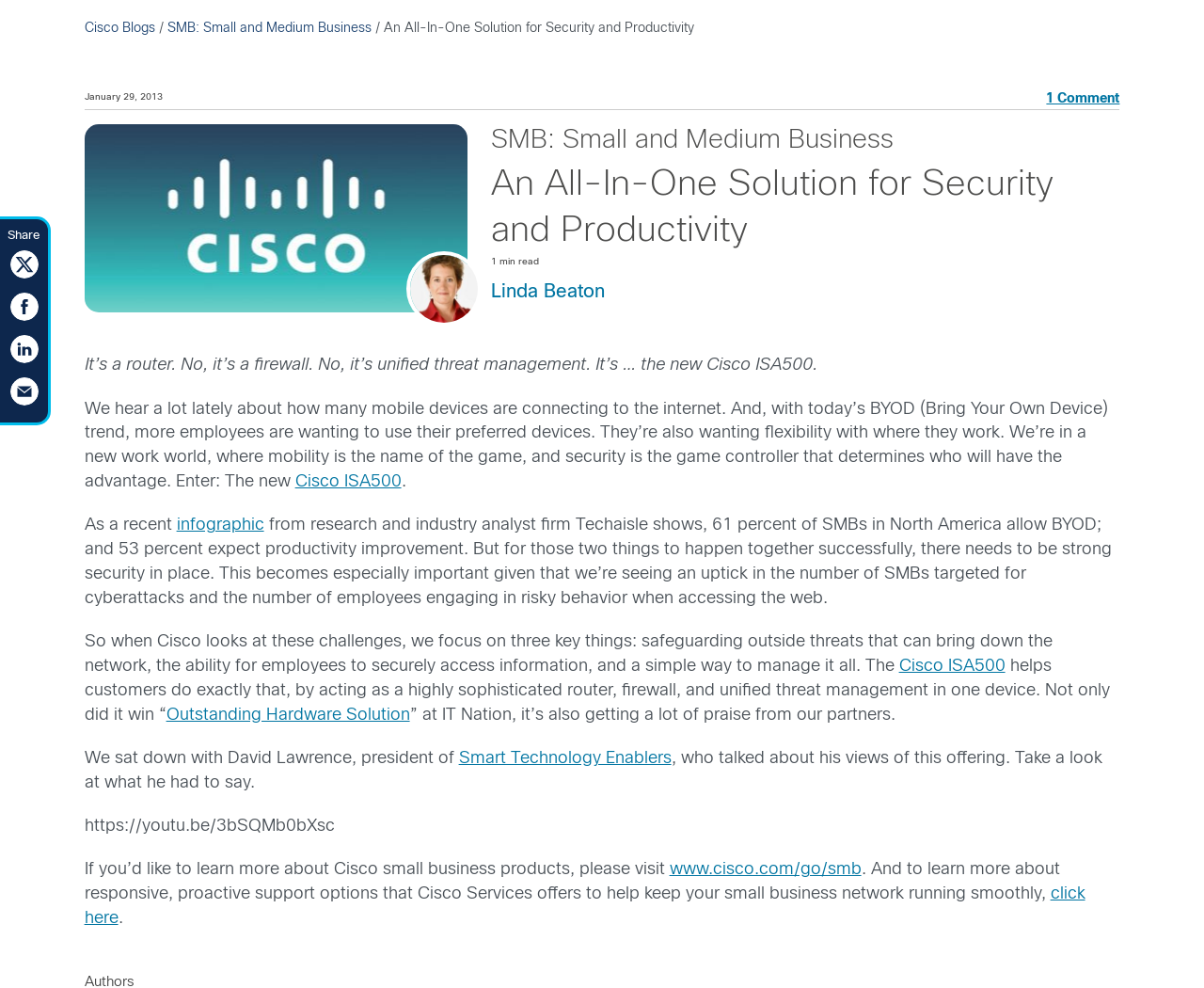Using the given description, provide the bounding box coordinates formatted as (top-left x, top-left y, bottom-right x, bottom-right y), with all values being floating point numbers between 0 and 1. Description: www.cisco.com/go/smb

[0.556, 0.873, 0.715, 0.889]